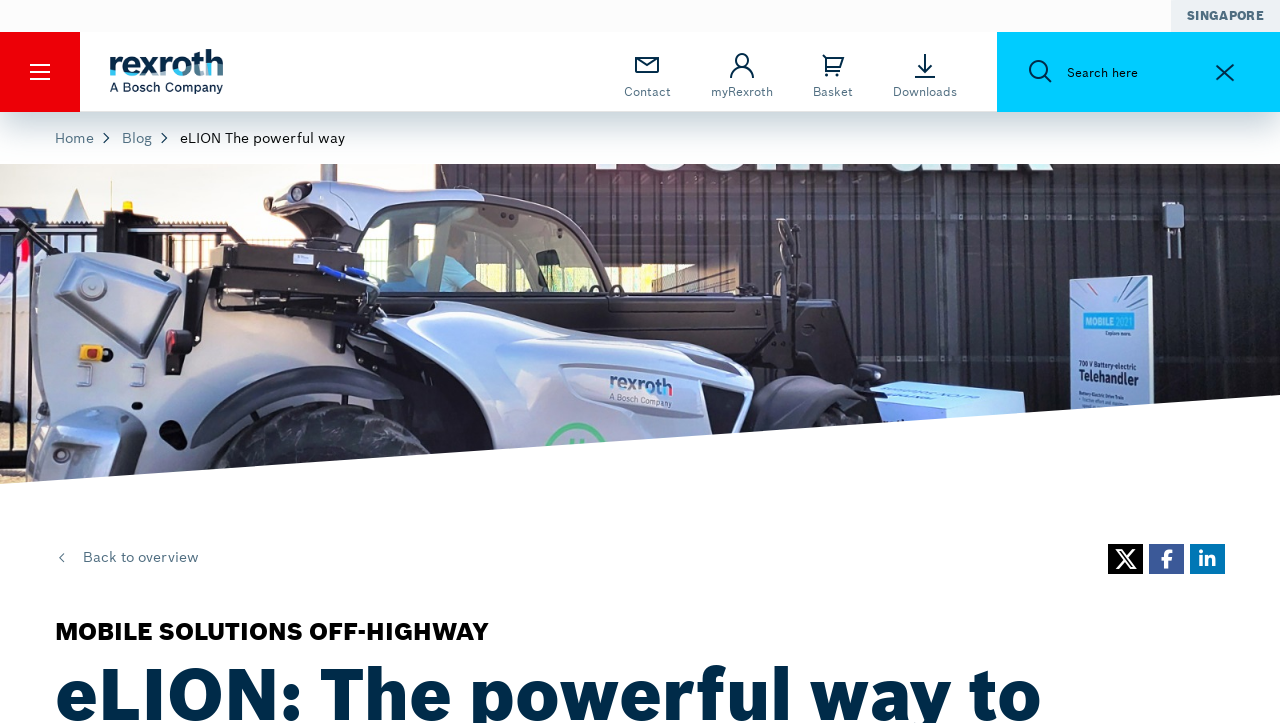Locate the bounding box coordinates of the segment that needs to be clicked to meet this instruction: "Search here".

[0.779, 0.044, 1.0, 0.155]